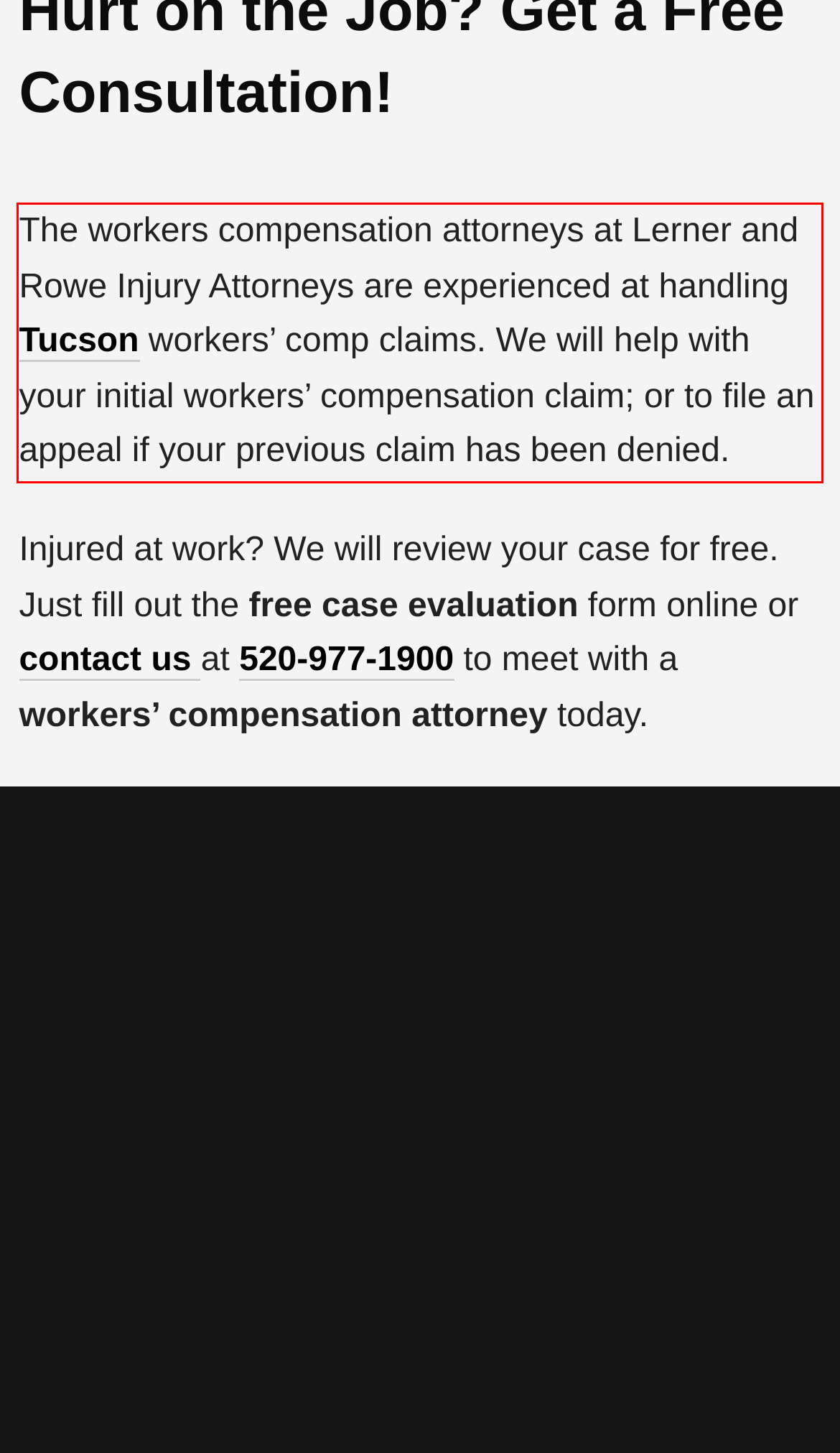The screenshot you have been given contains a UI element surrounded by a red rectangle. Use OCR to read and extract the text inside this red rectangle.

The workers compensation attorneys at Lerner and Rowe Injury Attorneys are experienced at handling Tucson workers’ comp claims. We will help with your initial workers’ compensation claim; or to file an appeal if your previous claim has been denied.